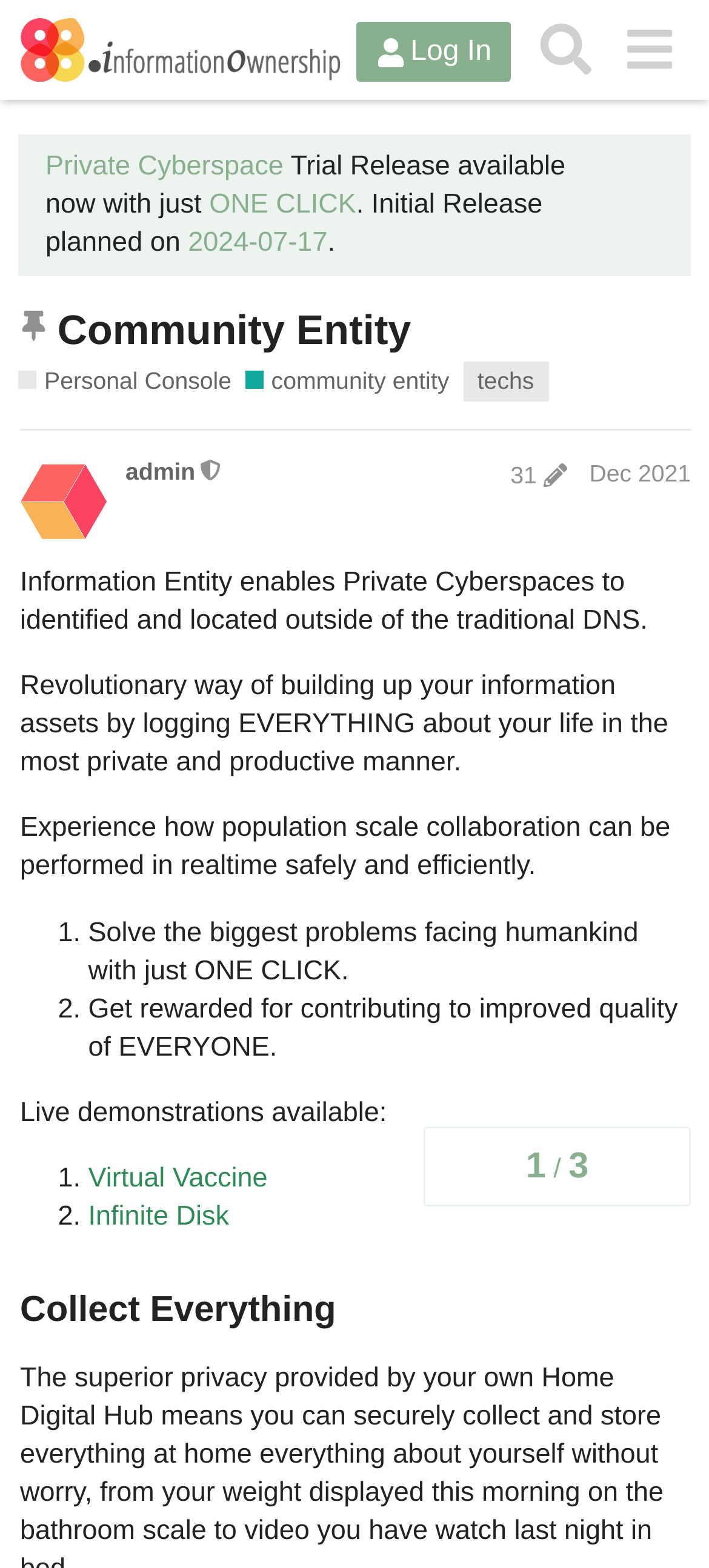Provide a brief response using a word or short phrase to this question:
What is the purpose of Information Entity?

Enable Private Cyberspaces